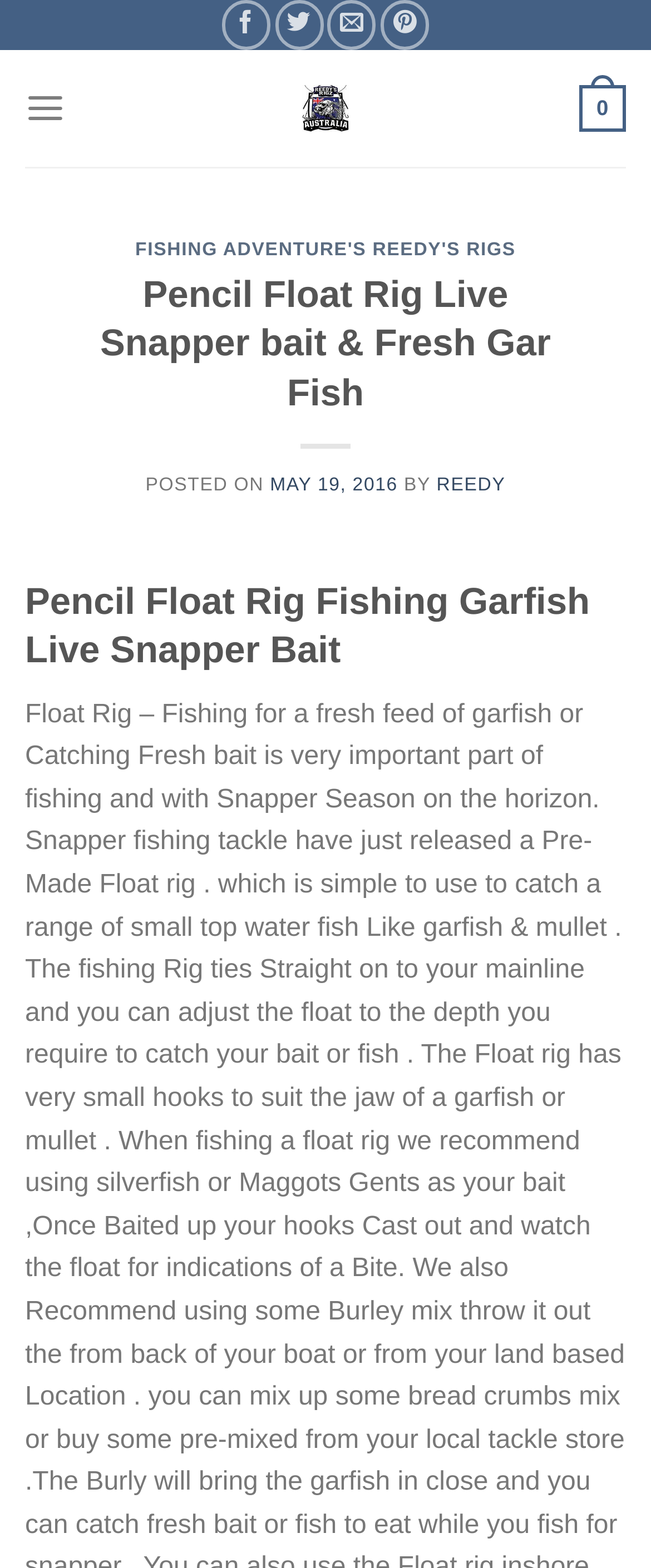Identify the bounding box coordinates for the UI element described as: "aria-label="Menu"". The coordinates should be provided as four floats between 0 and 1: [left, top, right, bottom].

[0.038, 0.043, 0.101, 0.095]